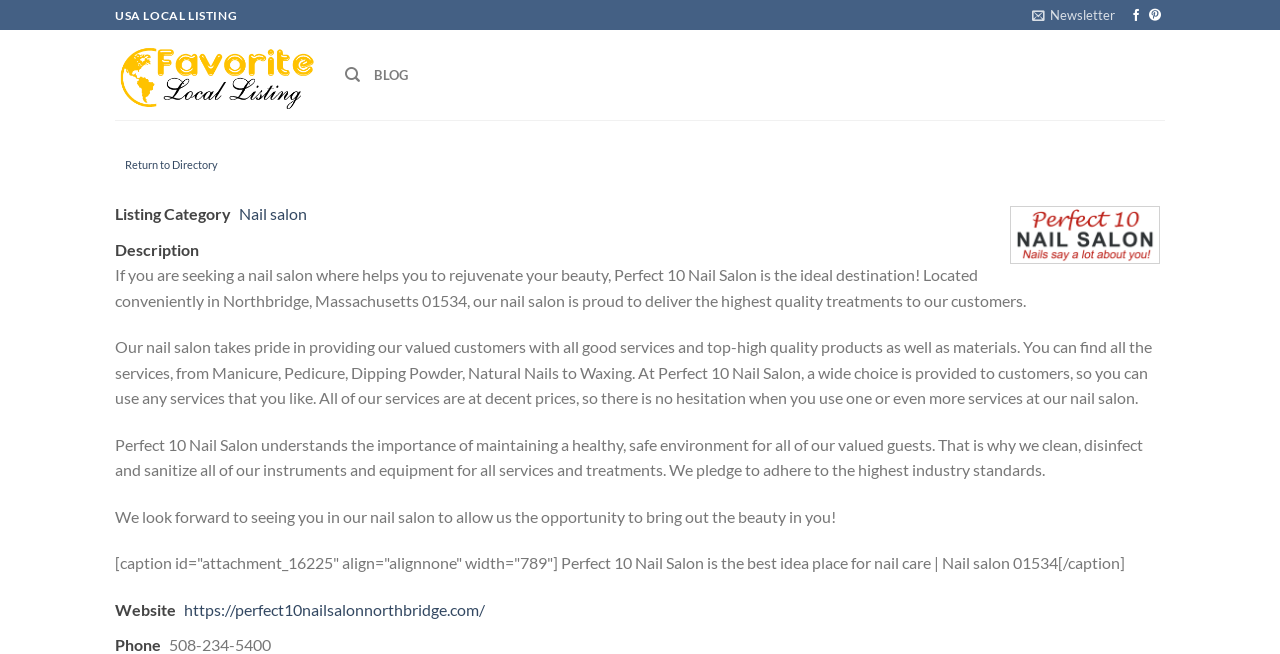Please specify the bounding box coordinates of the clickable region necessary for completing the following instruction: "View the business listing category". The coordinates must consist of four float numbers between 0 and 1, i.e., [left, top, right, bottom].

[0.09, 0.312, 0.18, 0.341]